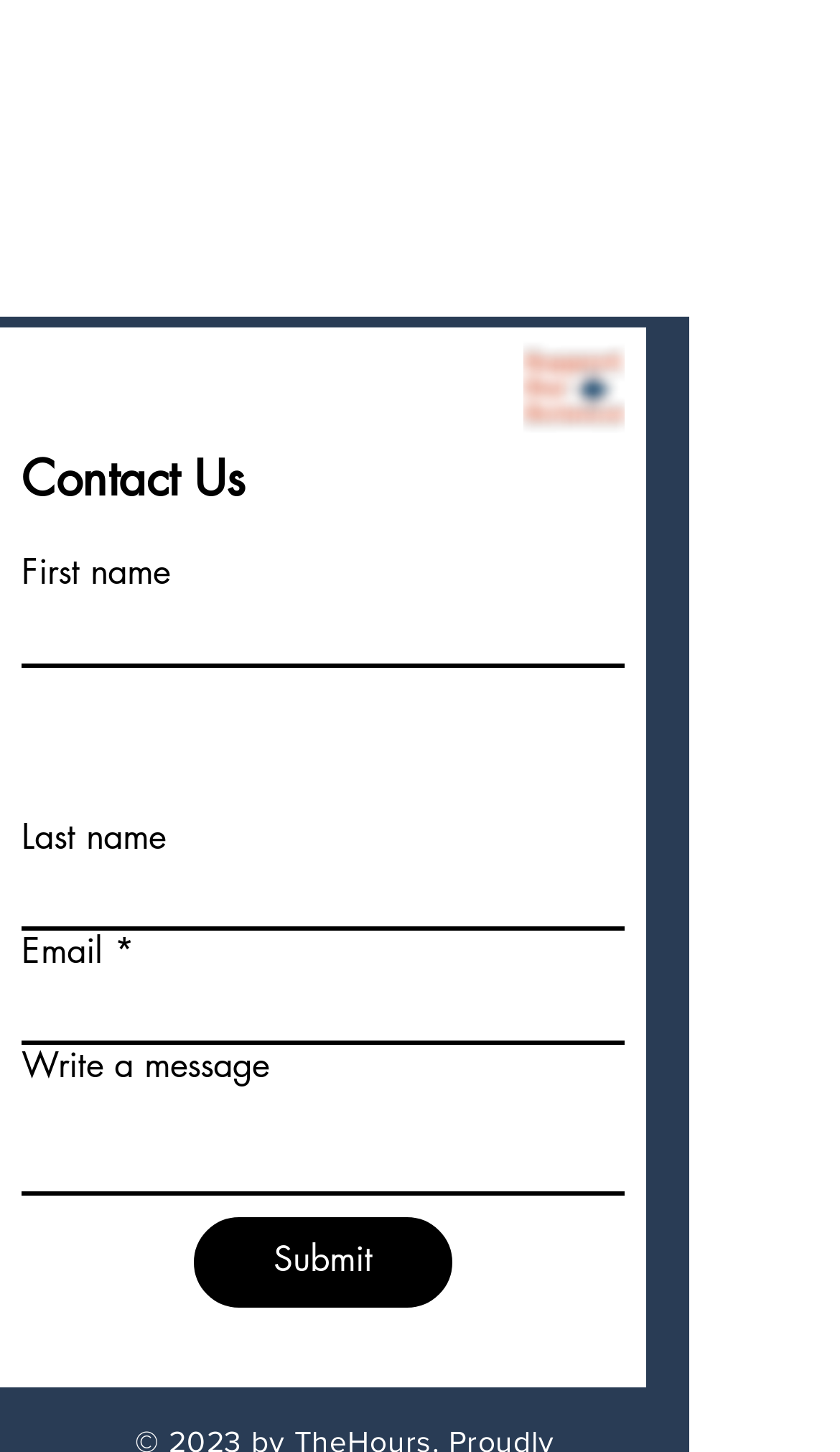Specify the bounding box coordinates of the region I need to click to perform the following instruction: "Click on Twitter". The coordinates must be four float numbers in the range of 0 to 1, i.e., [left, top, right, bottom].

[0.397, 0.306, 0.487, 0.358]